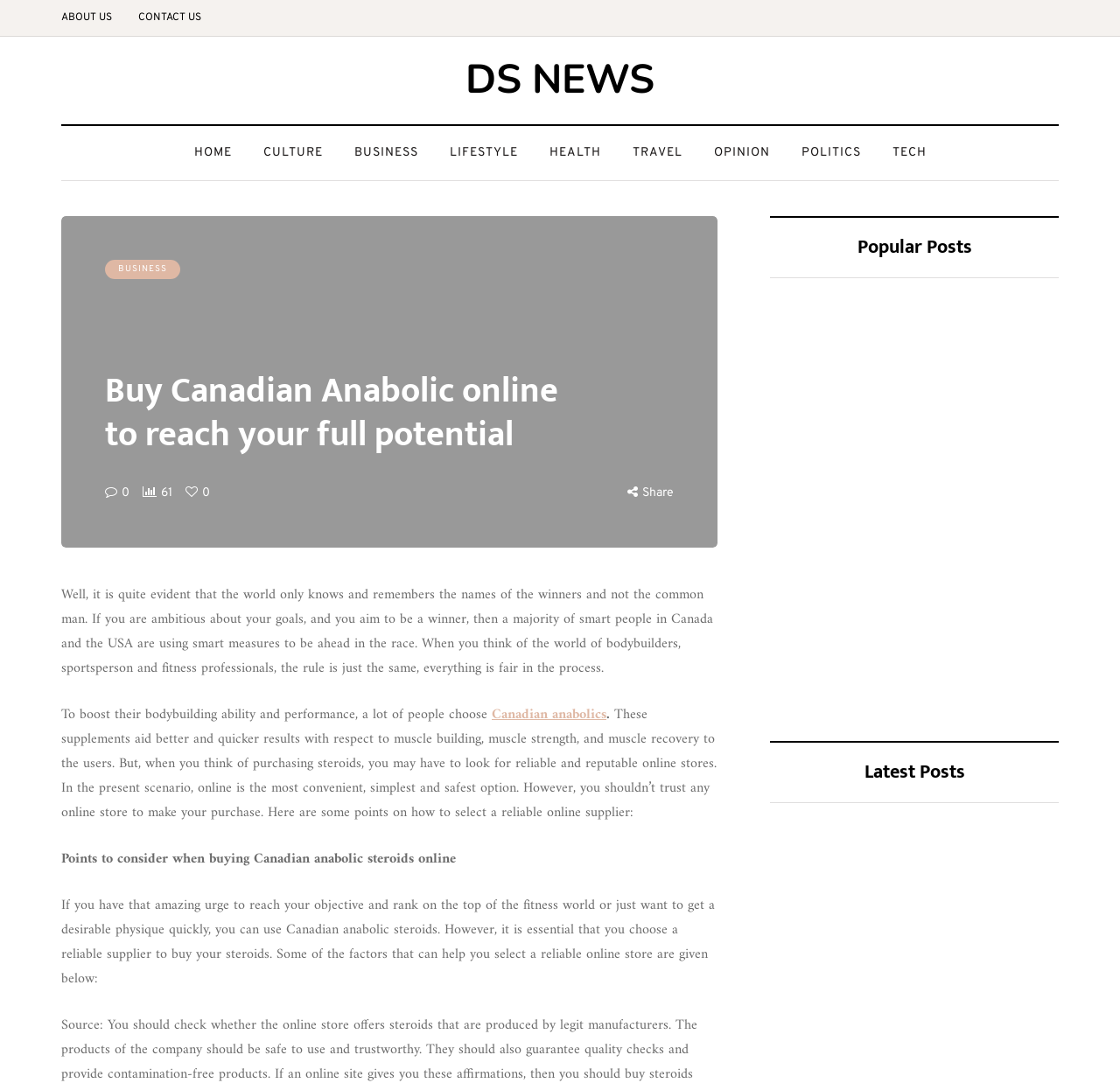Given the content of the image, can you provide a detailed answer to the question?
What is the benefit of using Canadian anabolic steroids?

The article suggests that using Canadian anabolic steroids can aid in better and quicker results with respect to muscle building, muscle strength, and muscle recovery. This implies that these supplements can enhance the performance of bodybuilders and fitness professionals.